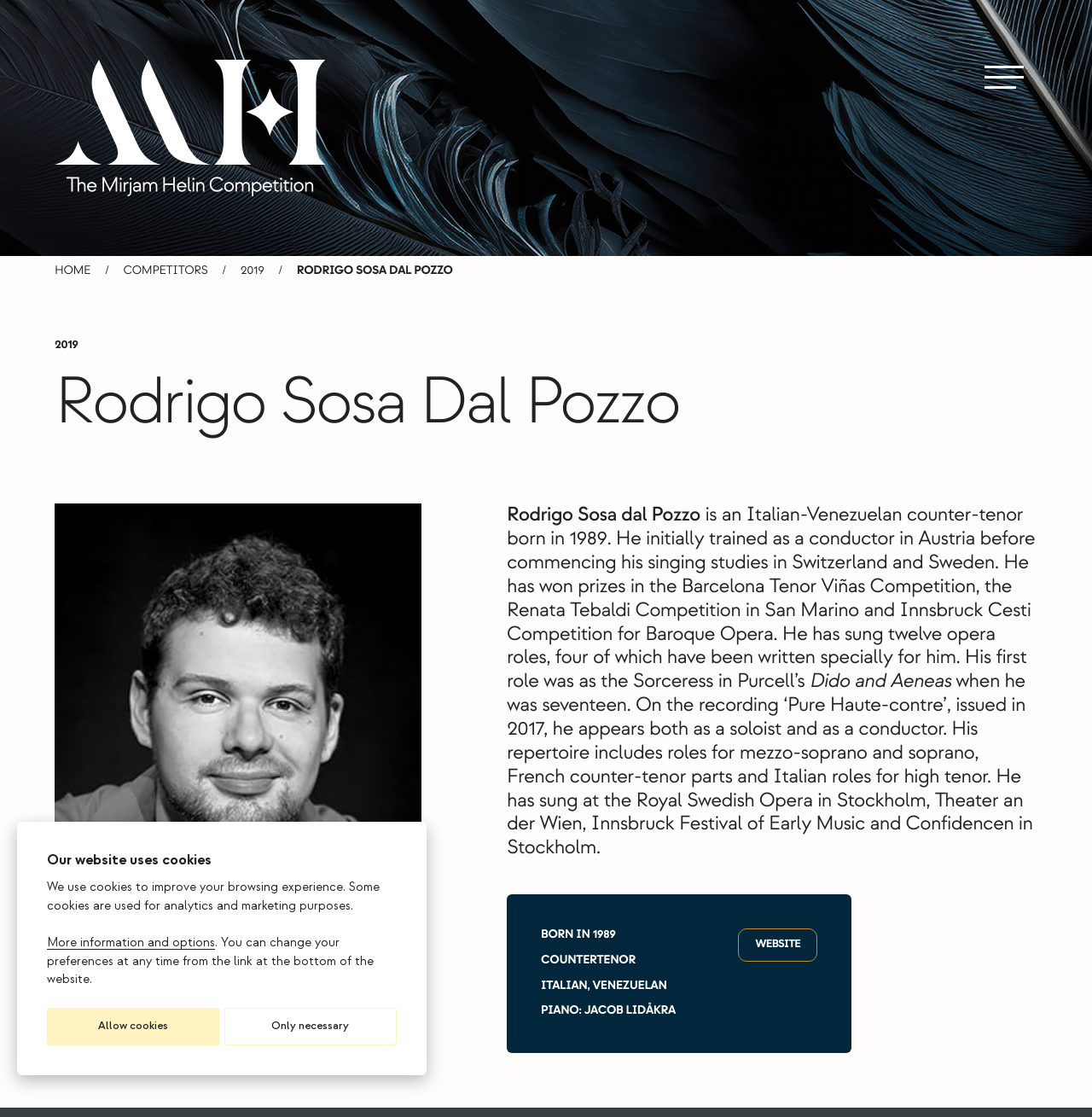Respond with a single word or short phrase to the following question: 
What is the name of the pianist who accompanies Rodrigo Sosa Dal Pozzo?

Jacob Lidåkra